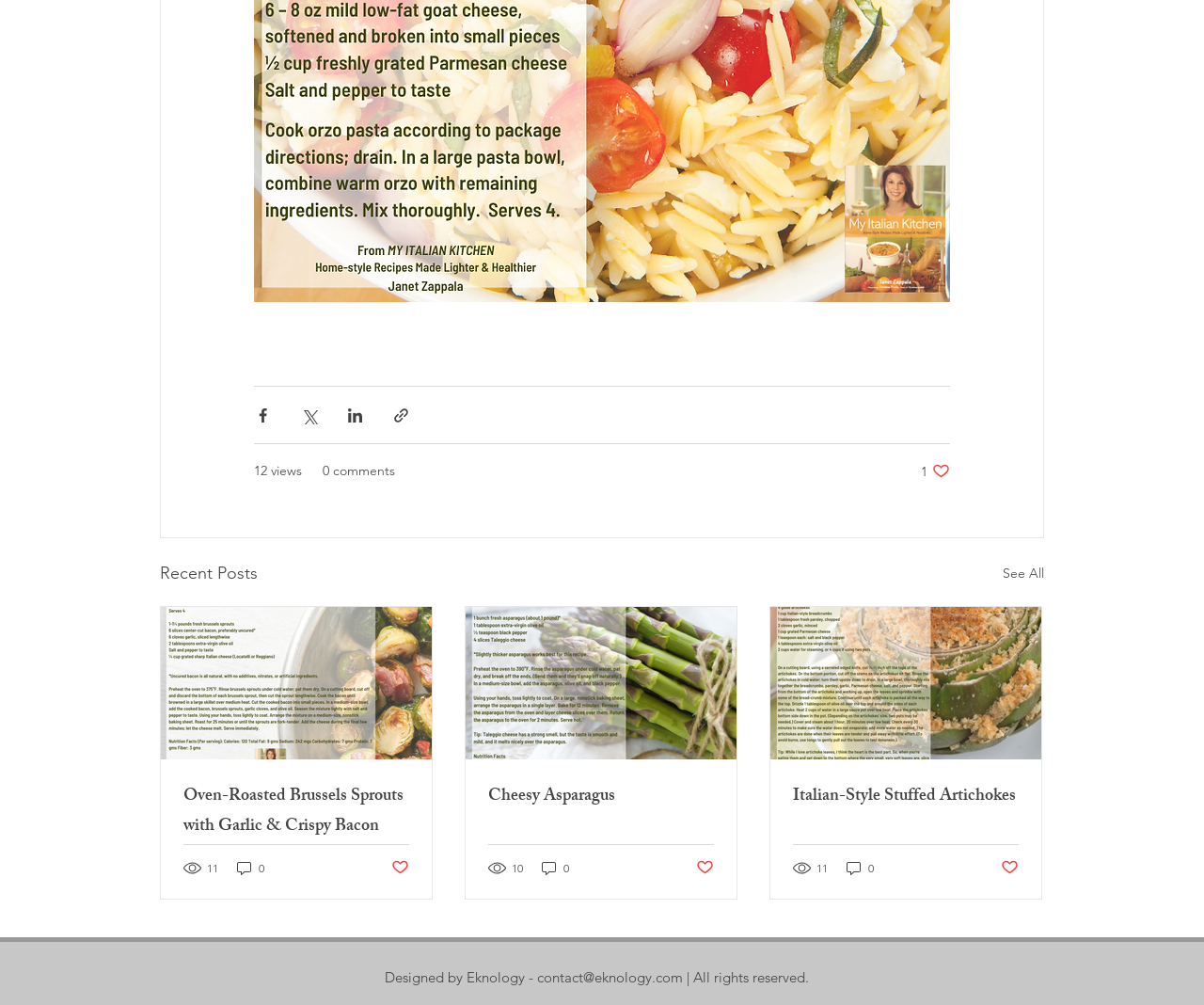Please find the bounding box coordinates of the section that needs to be clicked to achieve this instruction: "Like the post".

[0.765, 0.46, 0.789, 0.478]